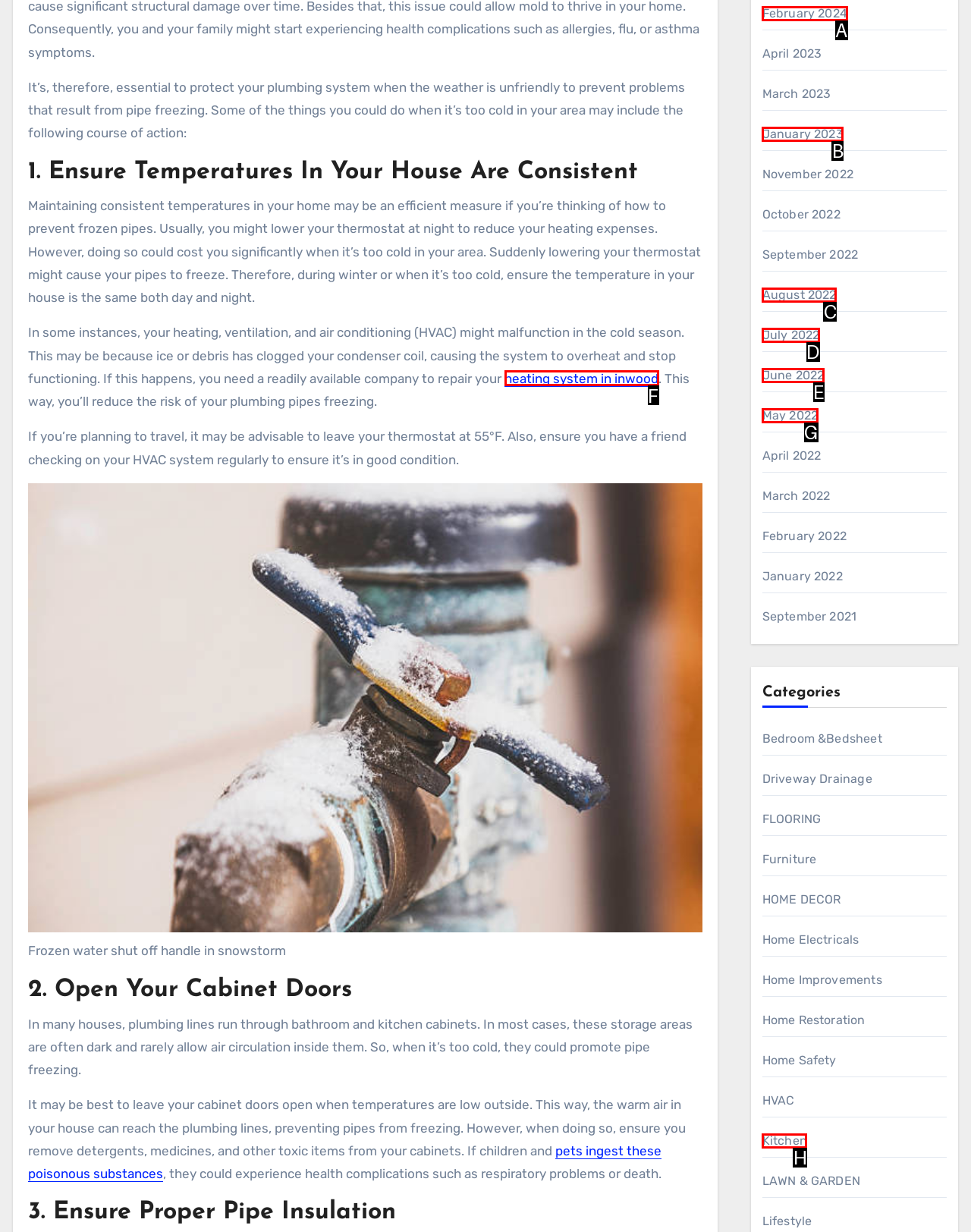Based on the description: About This Site, identify the matching lettered UI element.
Answer by indicating the letter from the choices.

None